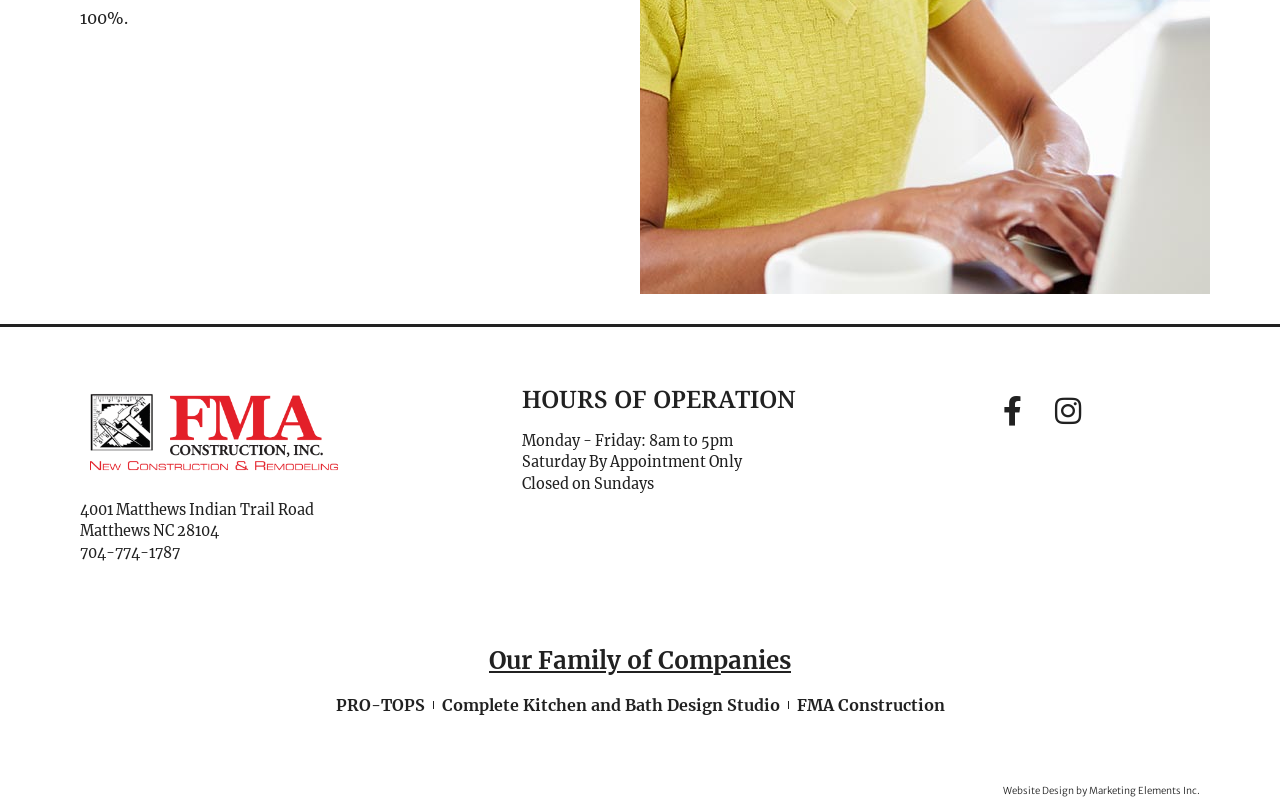Refer to the image and provide a thorough answer to this question:
What is the name of the company that designed the website?

I found the name of the company that designed the website by looking at the link element at the bottom of the page, which provides the credit for the website design.